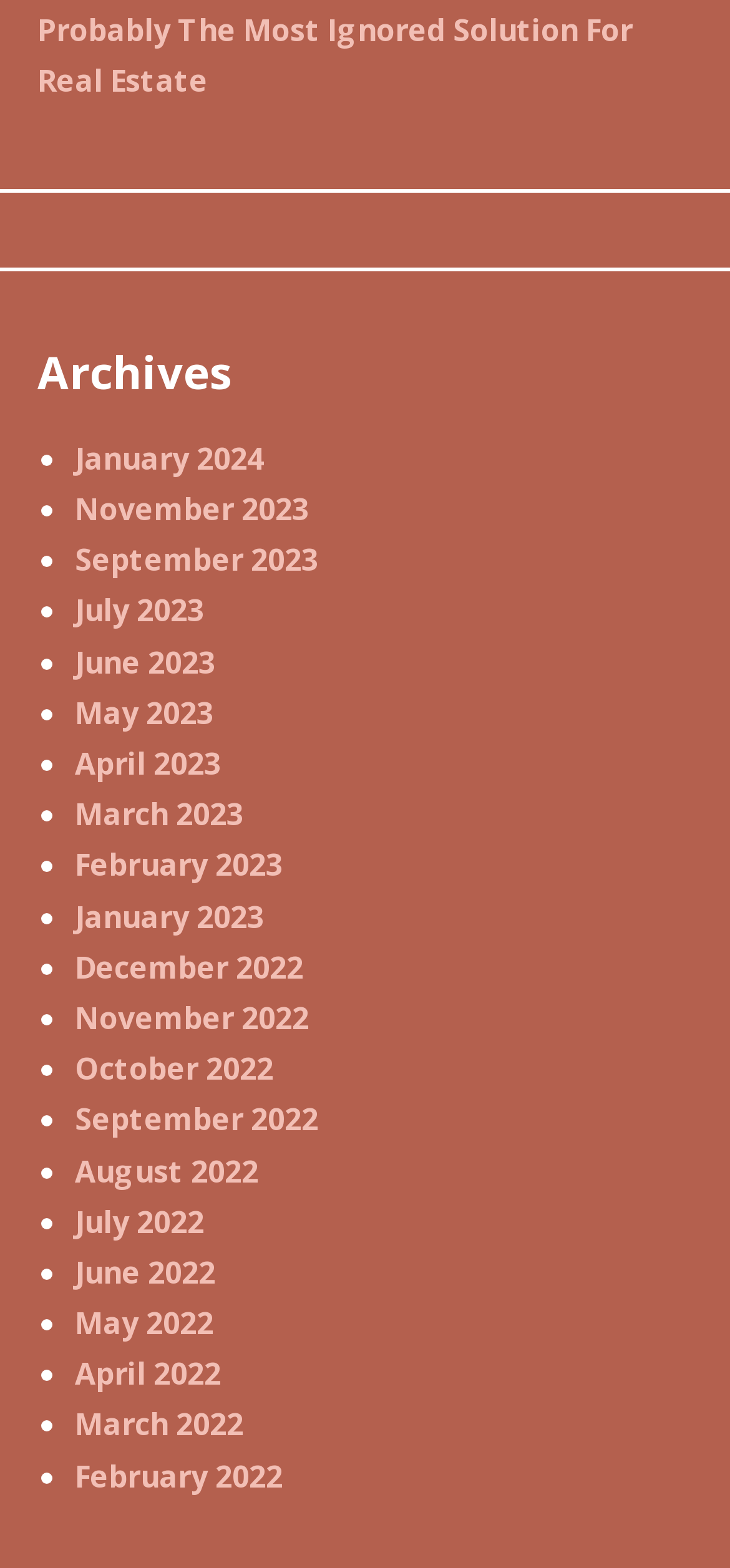Please indicate the bounding box coordinates for the clickable area to complete the following task: "Click on the 'February 2023' link". The coordinates should be specified as four float numbers between 0 and 1, i.e., [left, top, right, bottom].

[0.103, 0.539, 0.387, 0.565]